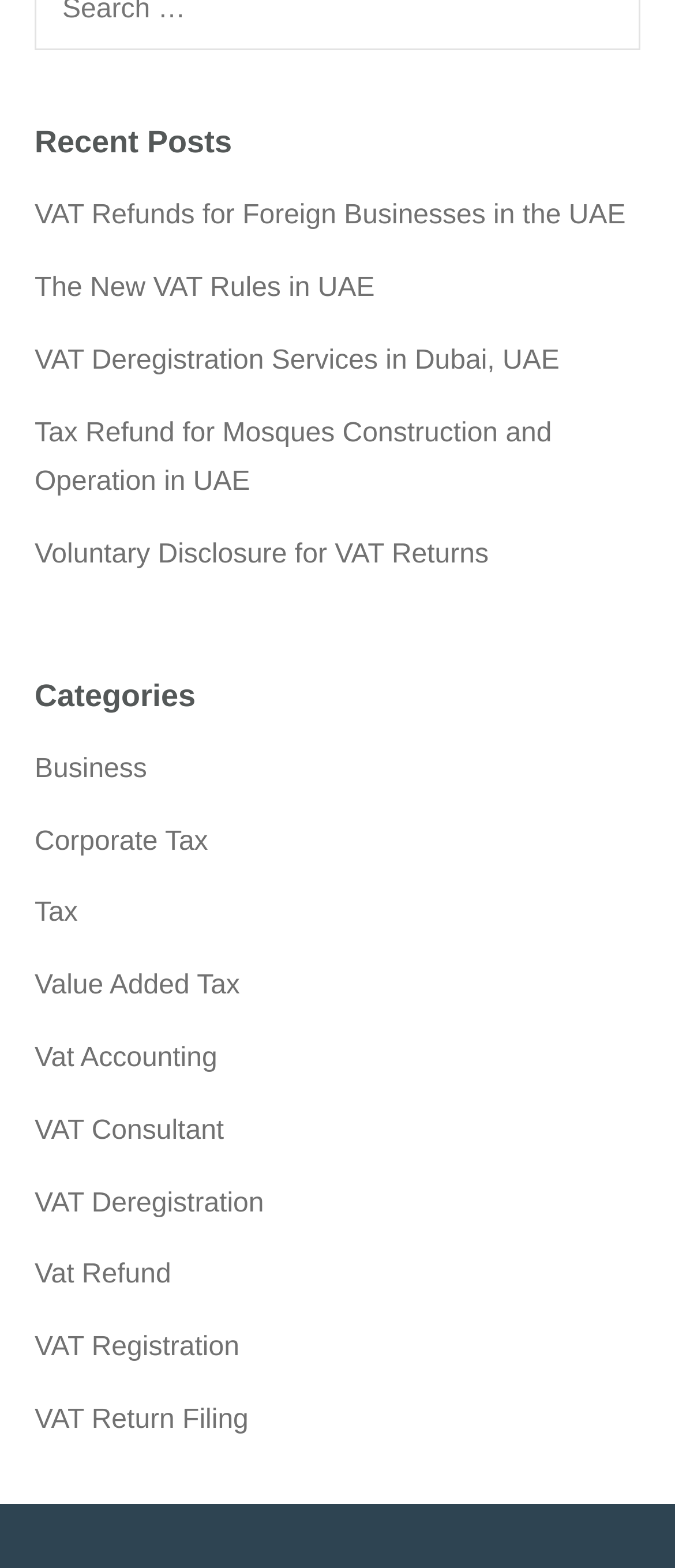What is the last link listed in the 'Categories' section?
Answer the question with as much detail as possible.

The last link listed in the 'Categories' section is 'VAT Return Filing', which is located at the bottom of the 'Categories' section.